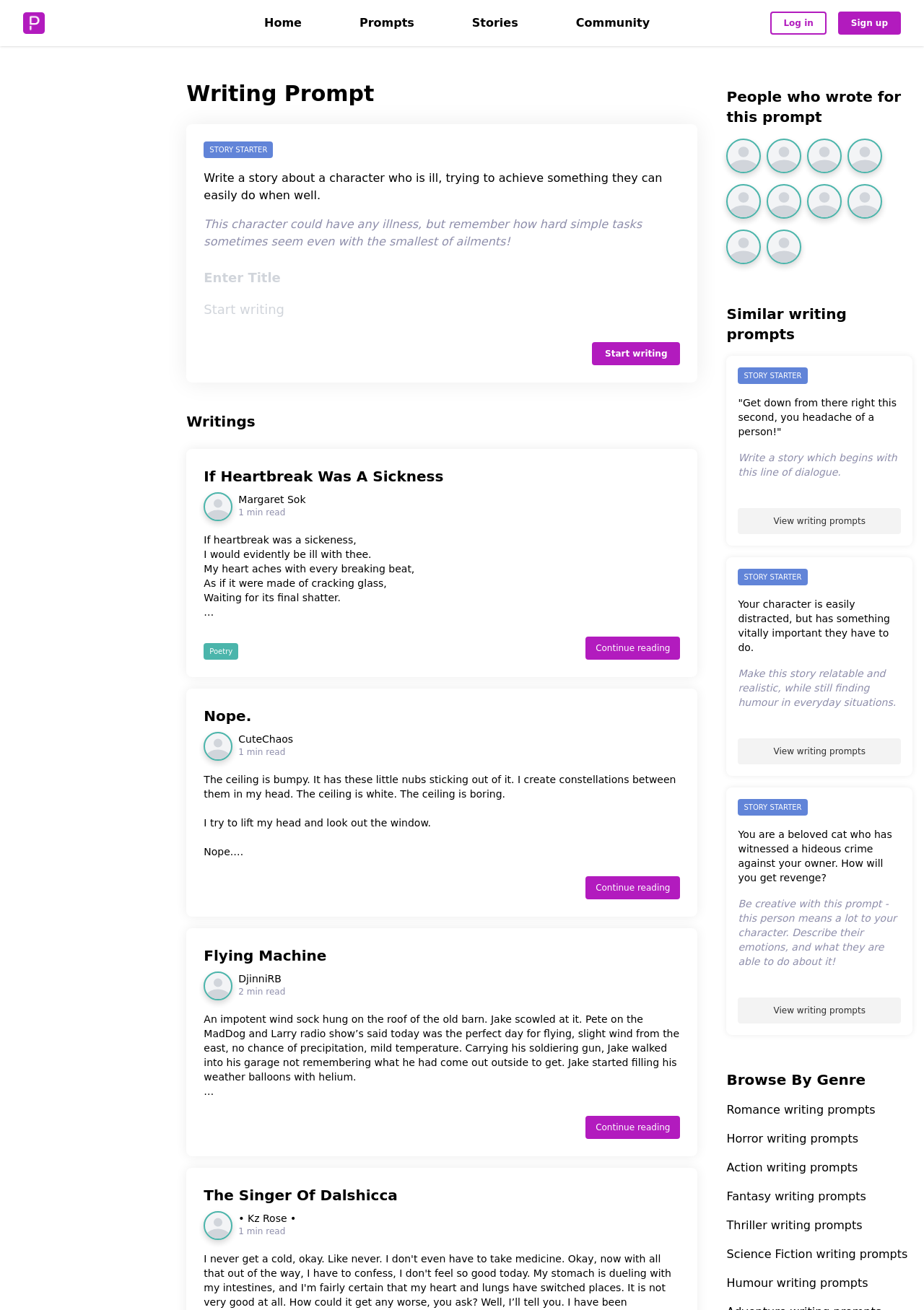Respond with a single word or phrase to the following question: What is the purpose of the 'Continue reading' button?

To read the full story